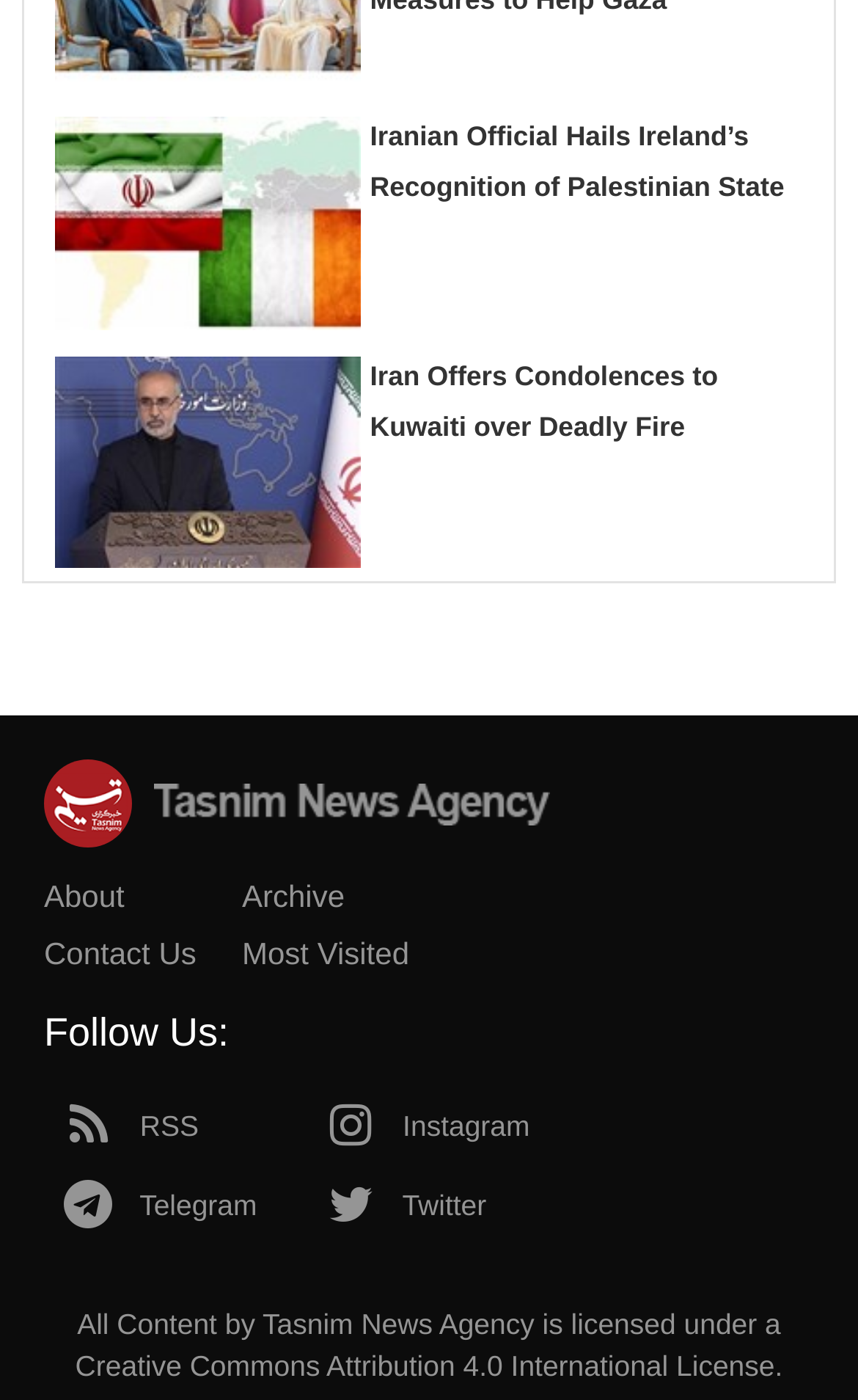Could you provide the bounding box coordinates for the portion of the screen to click to complete this instruction: "Read news about Iran hailing Ireland's recognition of Palestinian state"?

[0.051, 0.077, 0.949, 0.099]